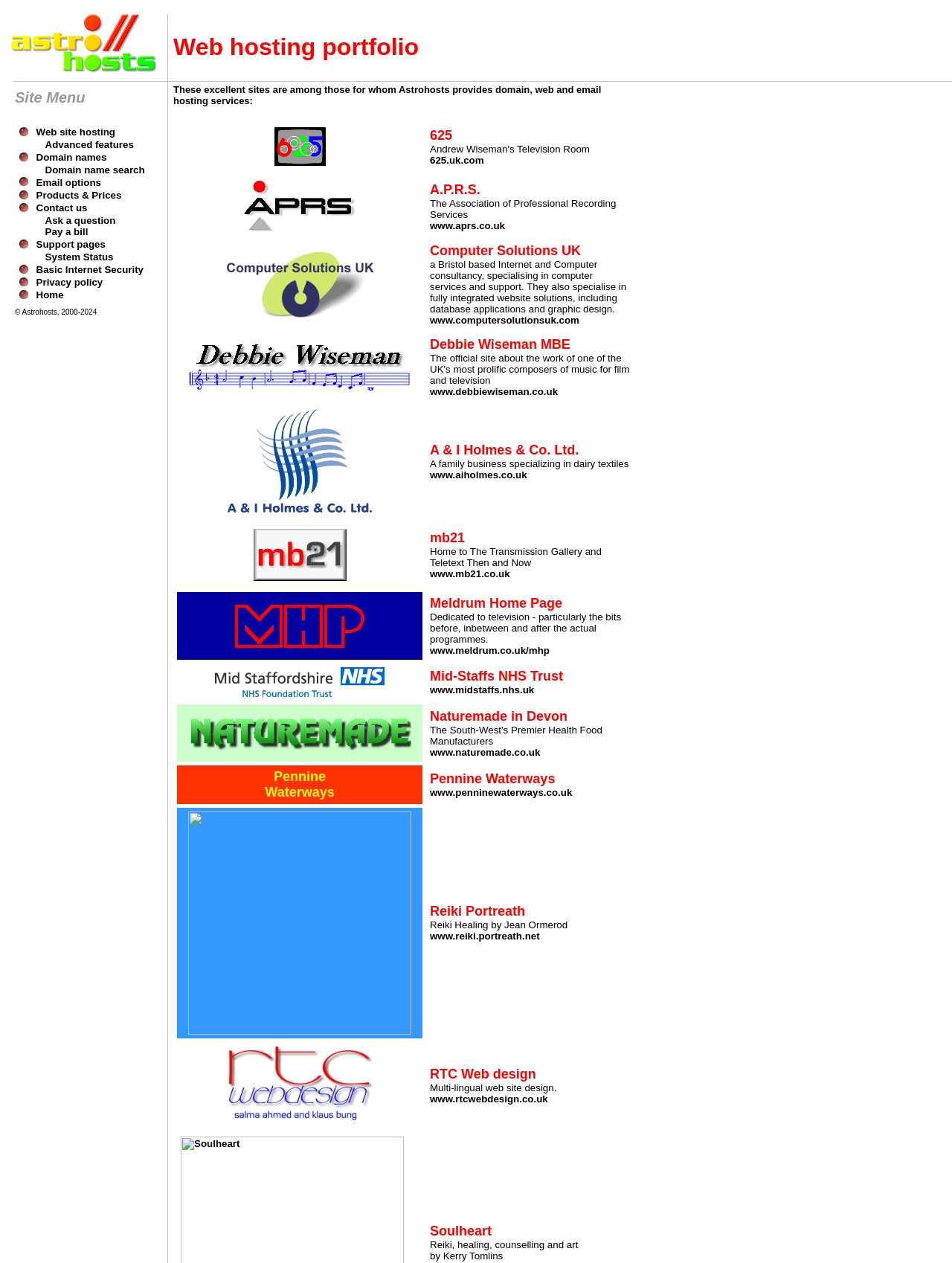Please provide the bounding box coordinates for the UI element as described: "alt="A & I Holmes"". The coordinates must be four floats between 0 and 1, represented as [left, top, right, bottom].

[0.237, 0.4, 0.393, 0.409]